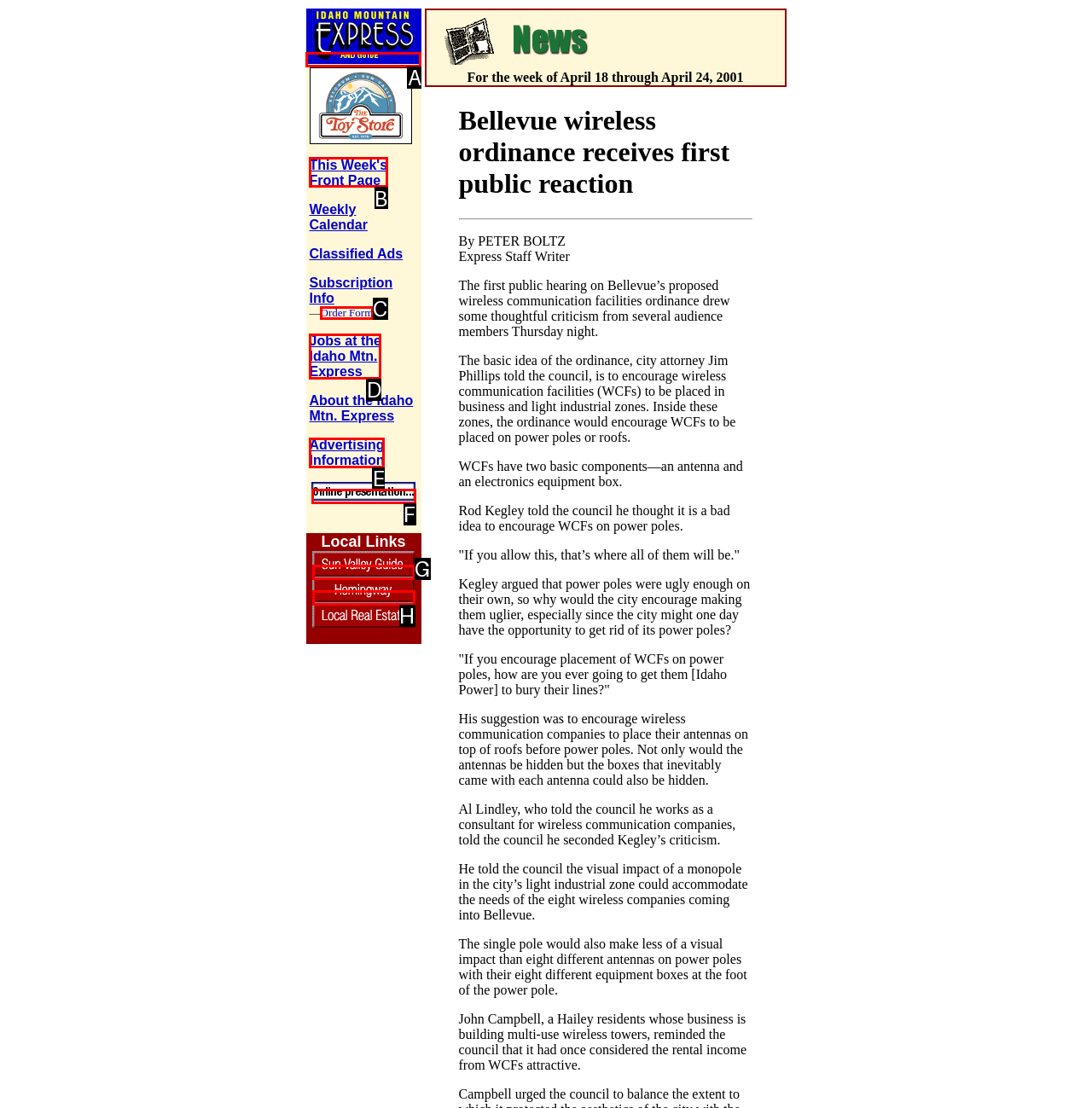Determine which HTML element I should select to execute the task: View this week's front page
Reply with the corresponding option's letter from the given choices directly.

B